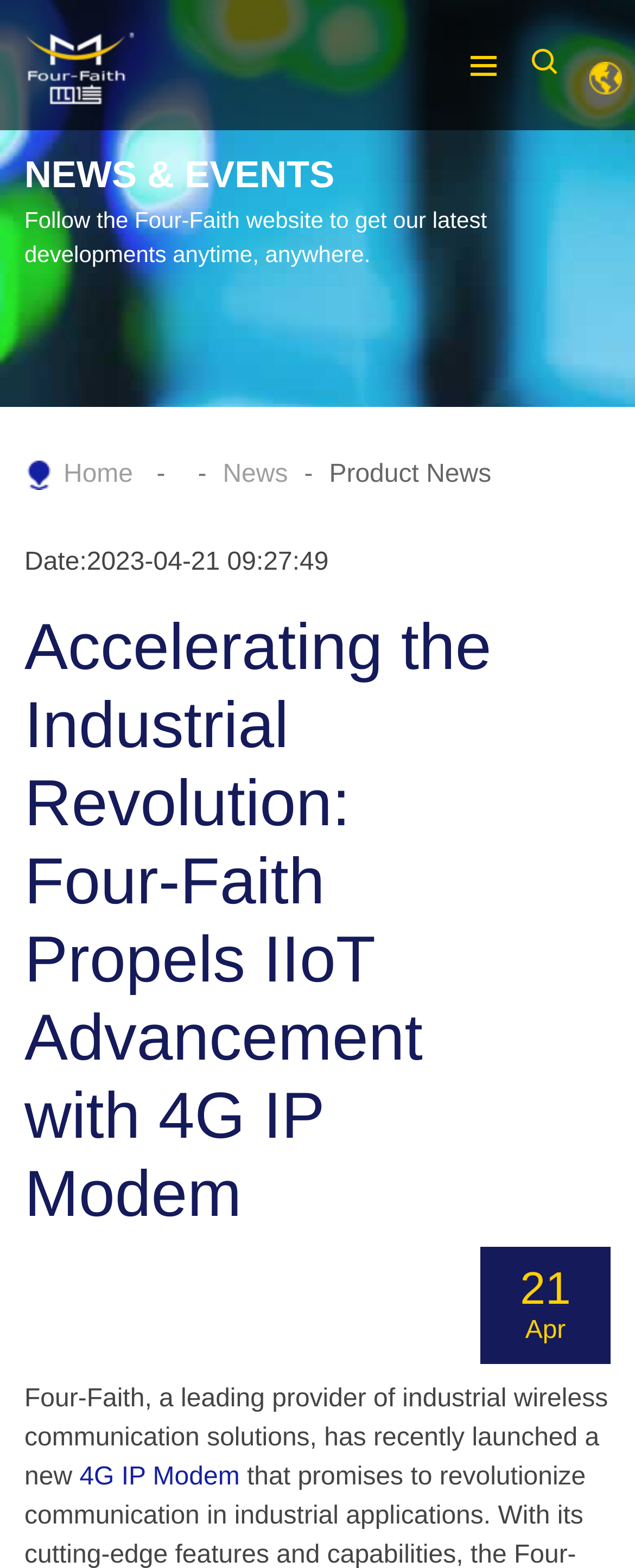Please find the main title text of this webpage.

Accelerating the Industrial Revolution: Four-Faith Propels IIoT Advancement with 4G IP Modem